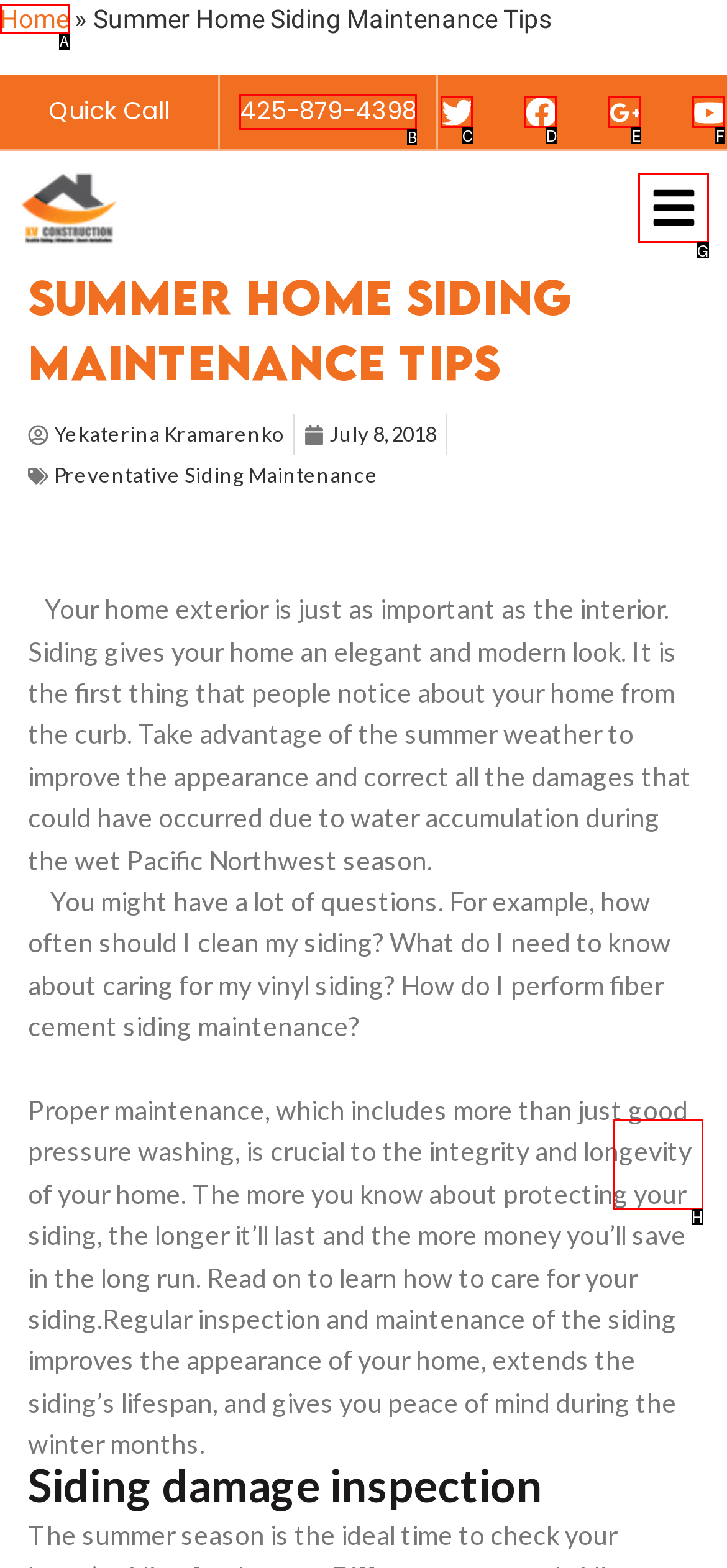Determine the letter of the element you should click to carry out the task: Read more about siding damage inspection
Answer with the letter from the given choices.

H